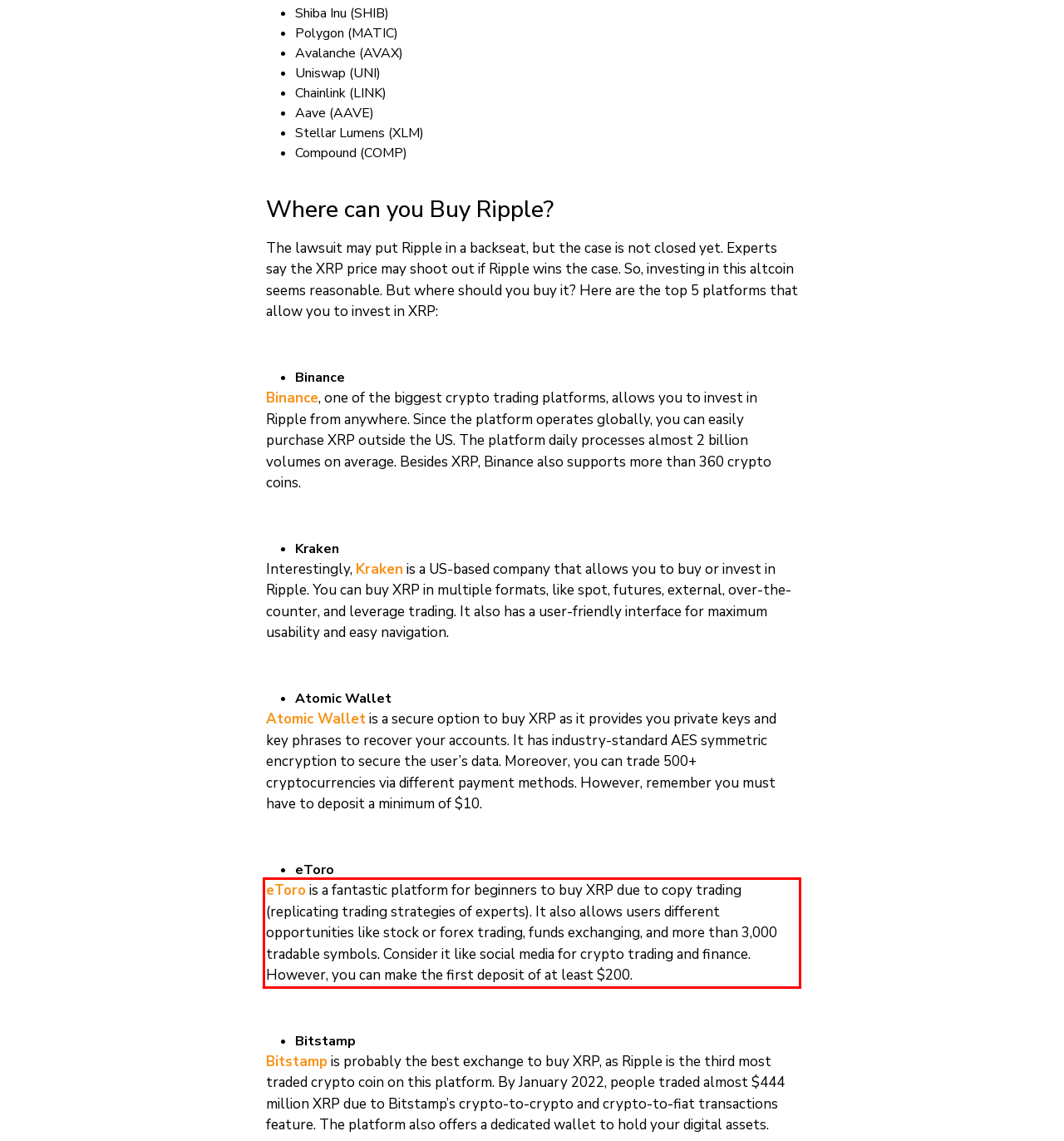Given the screenshot of the webpage, identify the red bounding box, and recognize the text content inside that red bounding box.

eToro is a fantastic platform for beginners to buy XRP due to copy trading (replicating trading strategies of experts). It also allows users different opportunities like stock or forex trading, funds exchanging, and more than 3,000 tradable symbols. Consider it like social media for crypto trading and finance. However, you can make the first deposit of at least $200.